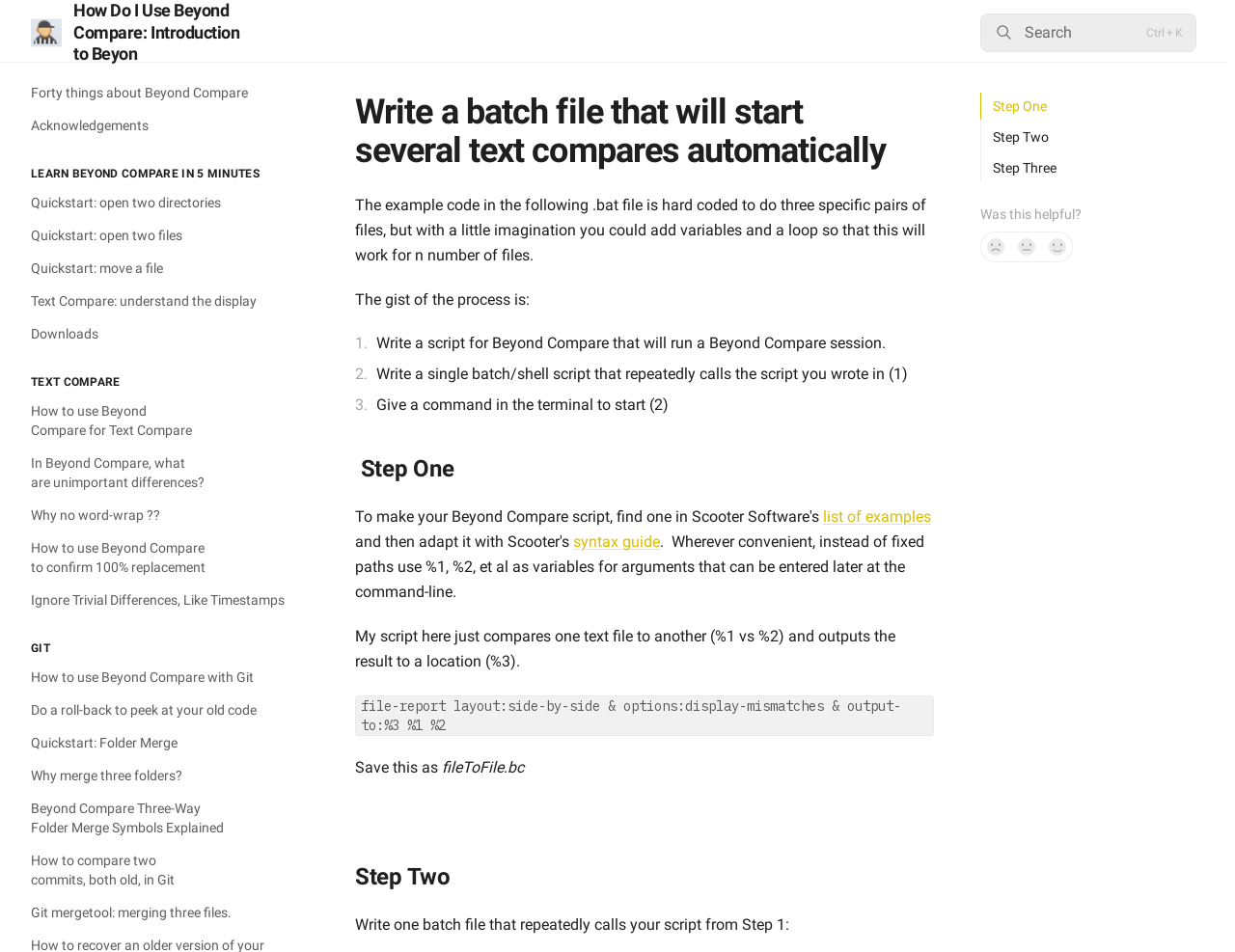What is the function of the 'Search' button?
Refer to the image and provide a concise answer in one word or phrase.

Search